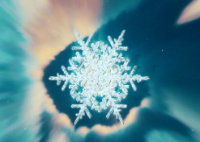What is unique about each snowflake?
Please elaborate on the answer to the question with detailed information.

The caption highlights the uniqueness of each snowflake, emphasizing that the geometric patterns reflected in the snowflake's design are distinct and one-of-a-kind, making each snowflake a natural work of art.